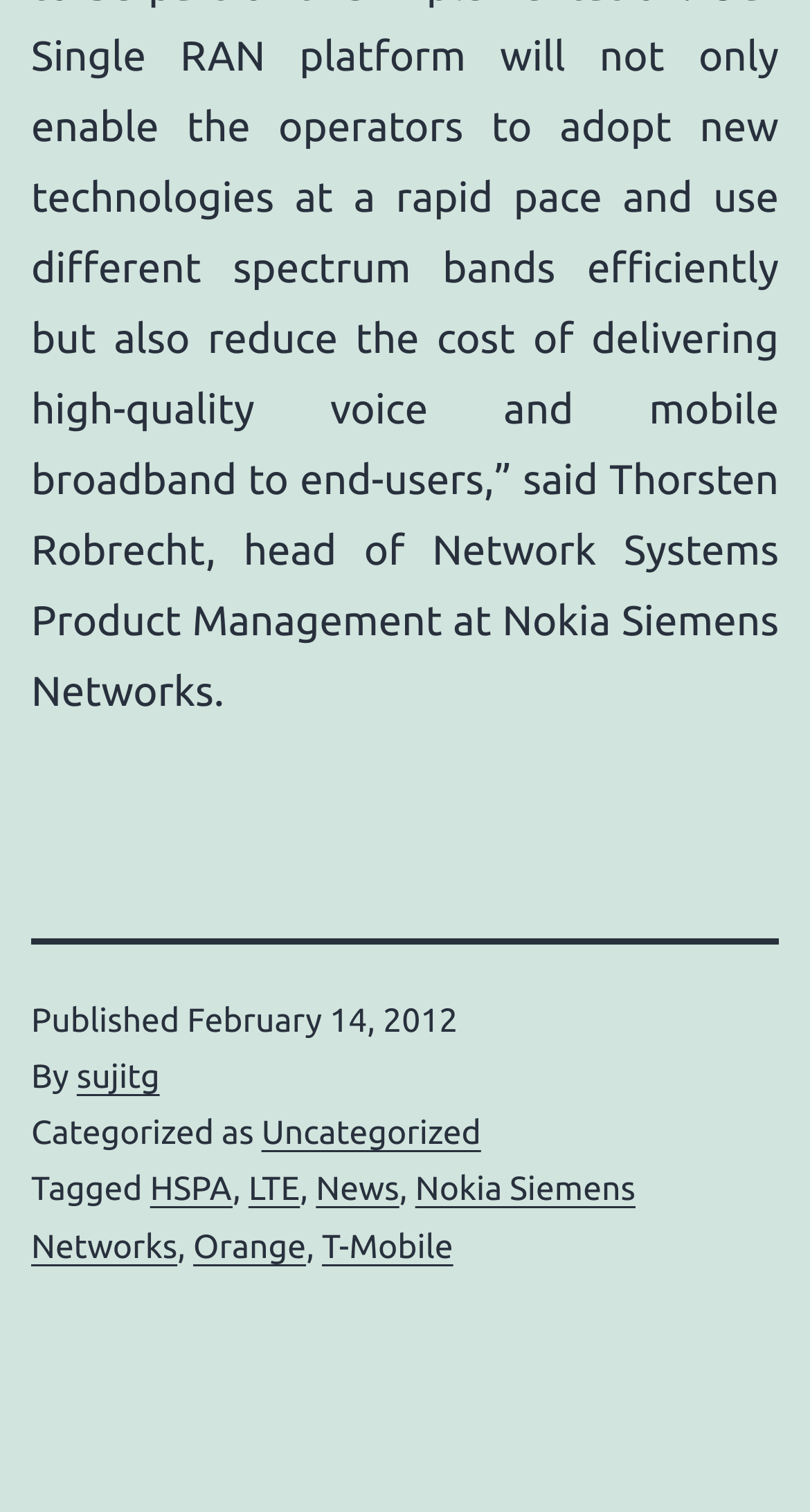Please specify the bounding box coordinates of the clickable region to carry out the following instruction: "visit sujitg's profile". The coordinates should be four float numbers between 0 and 1, in the format [left, top, right, bottom].

[0.095, 0.7, 0.197, 0.725]